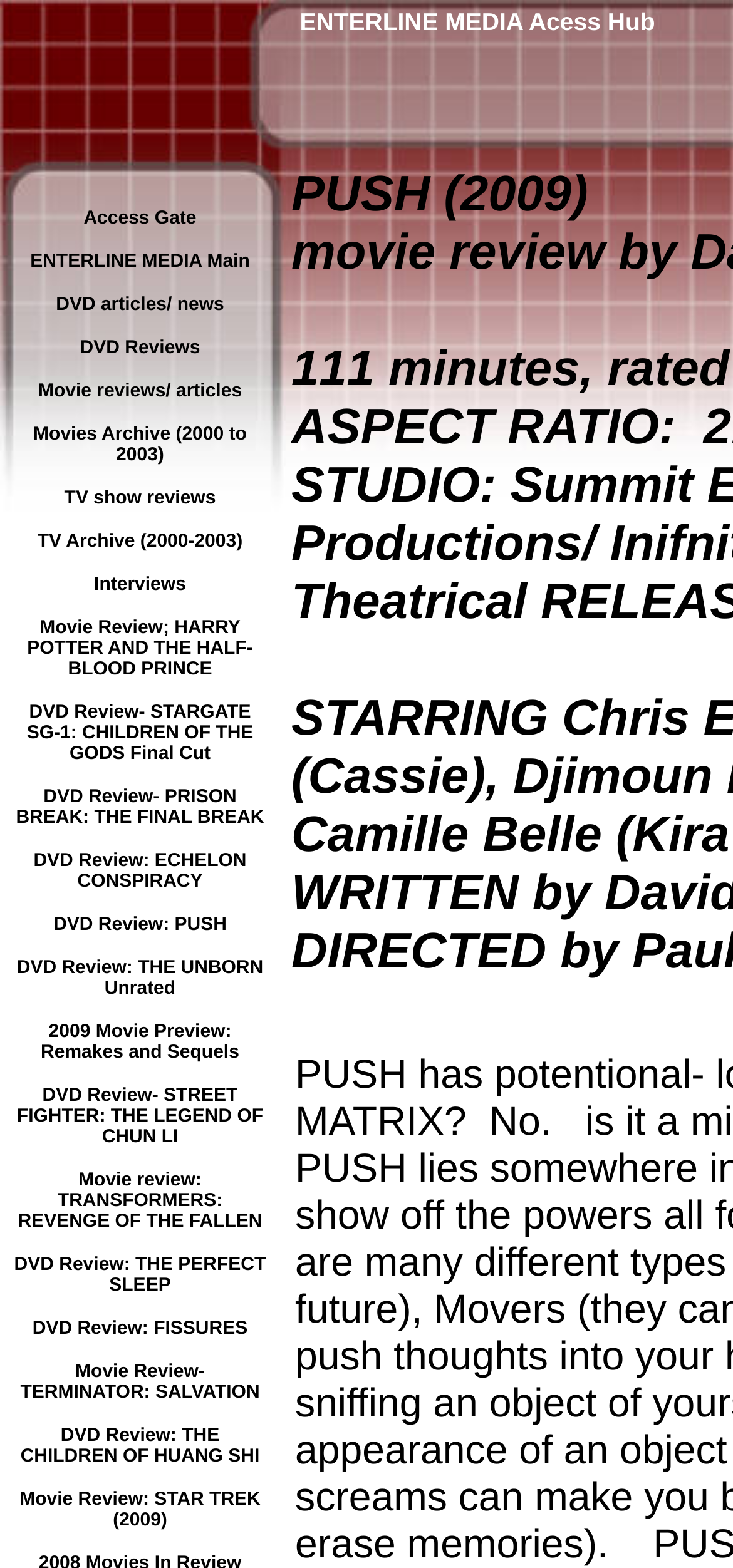Based on the element description, predict the bounding box coordinates (top-left x, top-left y, bottom-right x, bottom-right y) for the UI element in the screenshot: DVD Review: THE PERFECT SLEEP

[0.019, 0.794, 0.363, 0.828]